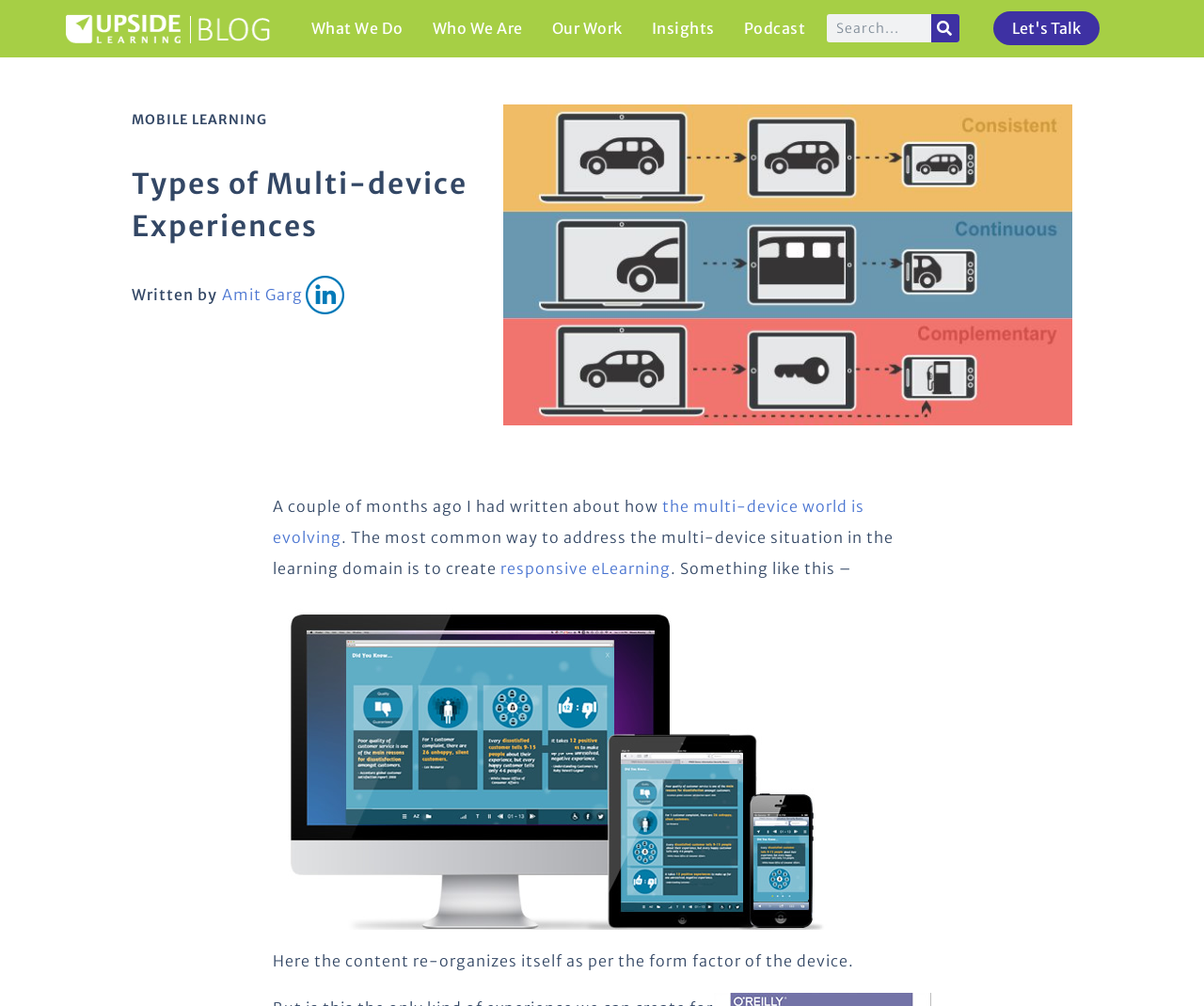Please determine the bounding box coordinates of the area that needs to be clicked to complete this task: 'Contact us by clicking Let's Talk'. The coordinates must be four float numbers between 0 and 1, formatted as [left, top, right, bottom].

[0.825, 0.012, 0.913, 0.045]